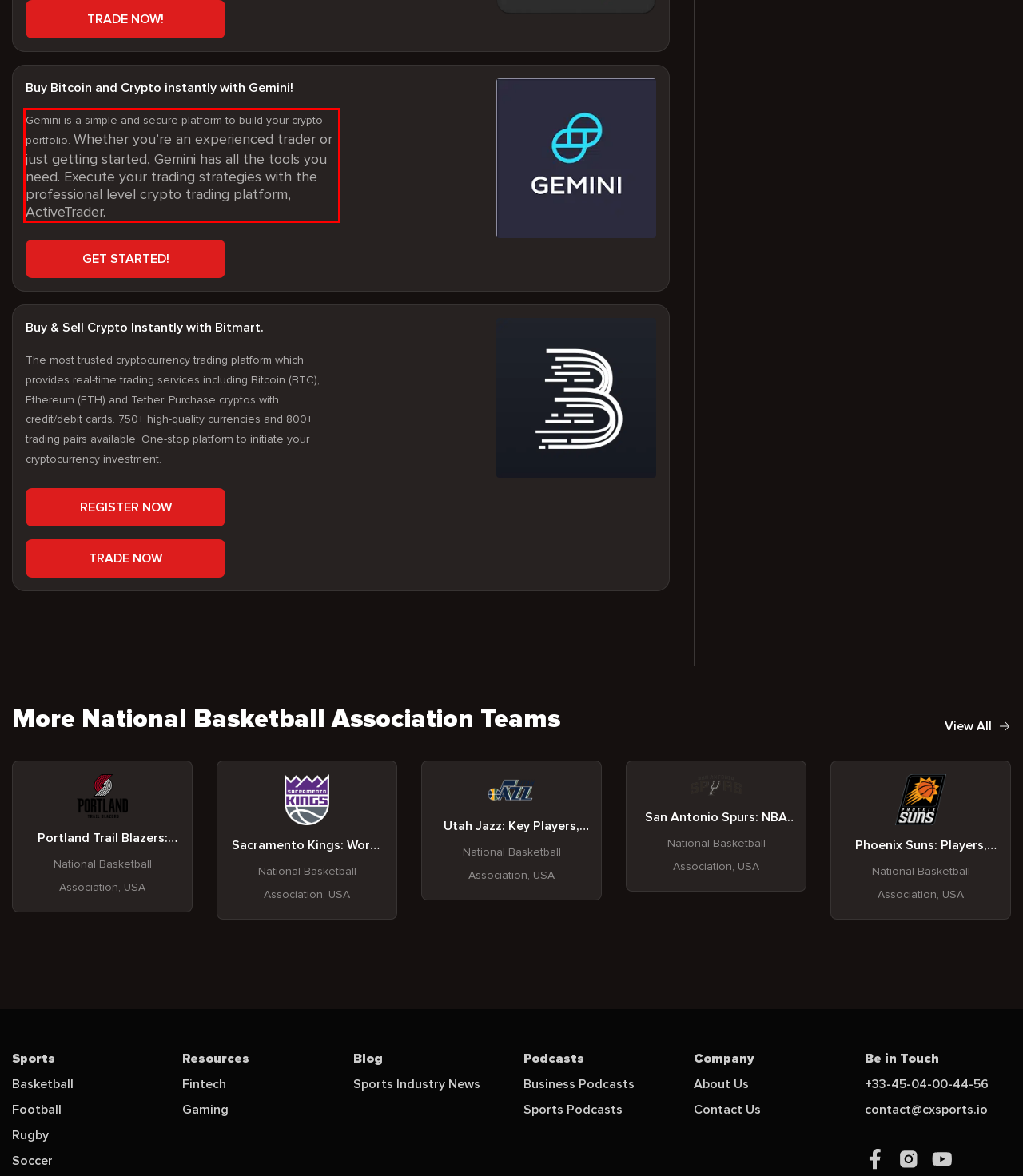With the given screenshot of a webpage, locate the red rectangle bounding box and extract the text content using OCR.

Gemini is a simple and secure platform to build your crypto portfolio. Whether you’re an experienced trader or just getting started, Gemini has all the tools you need. Execute your trading strategies with the professional level crypto trading platform, ActiveTrader.